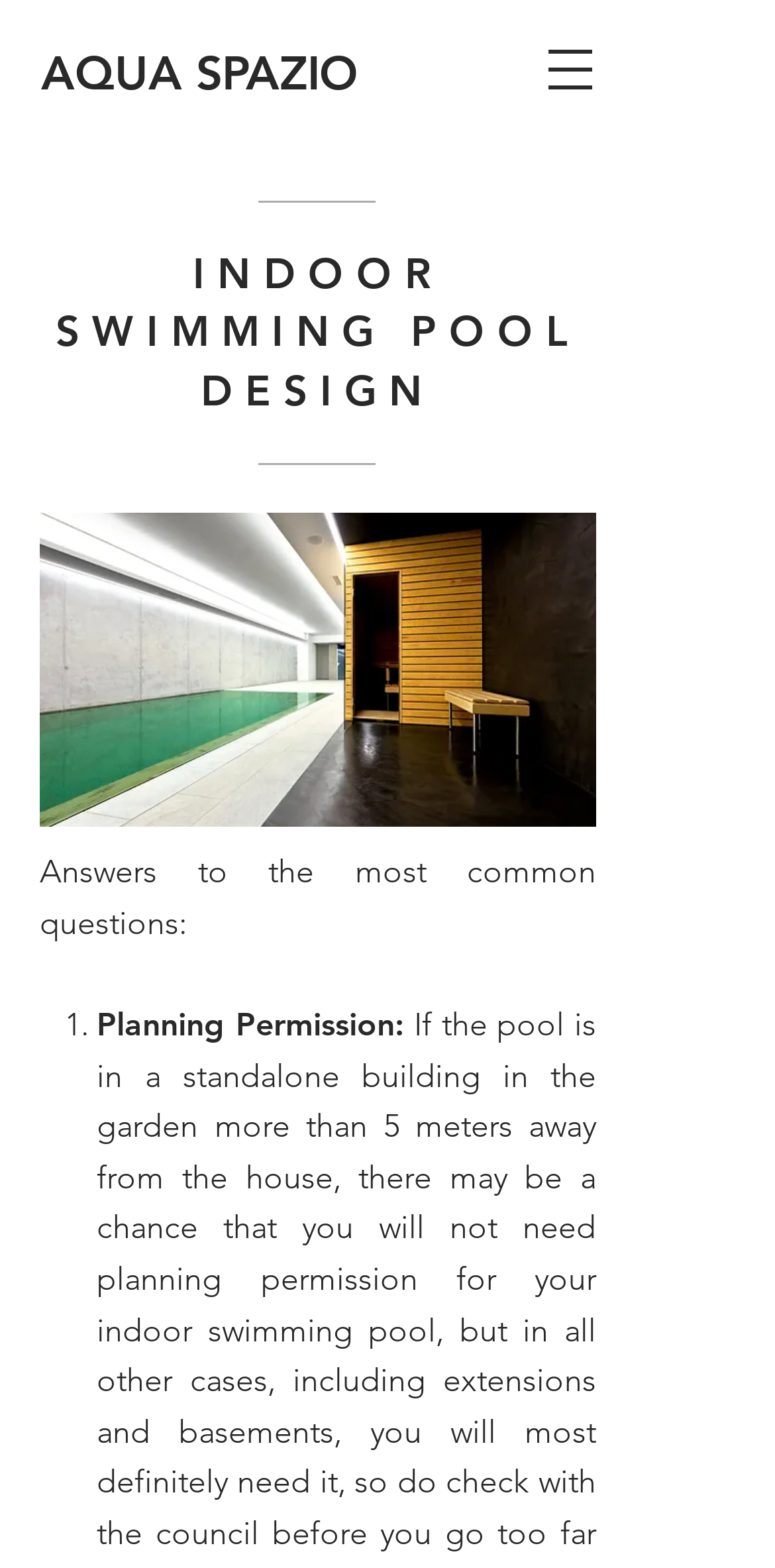What is the first question addressed on the webpage?
Based on the image, give a concise answer in the form of a single word or short phrase.

Planning Permission